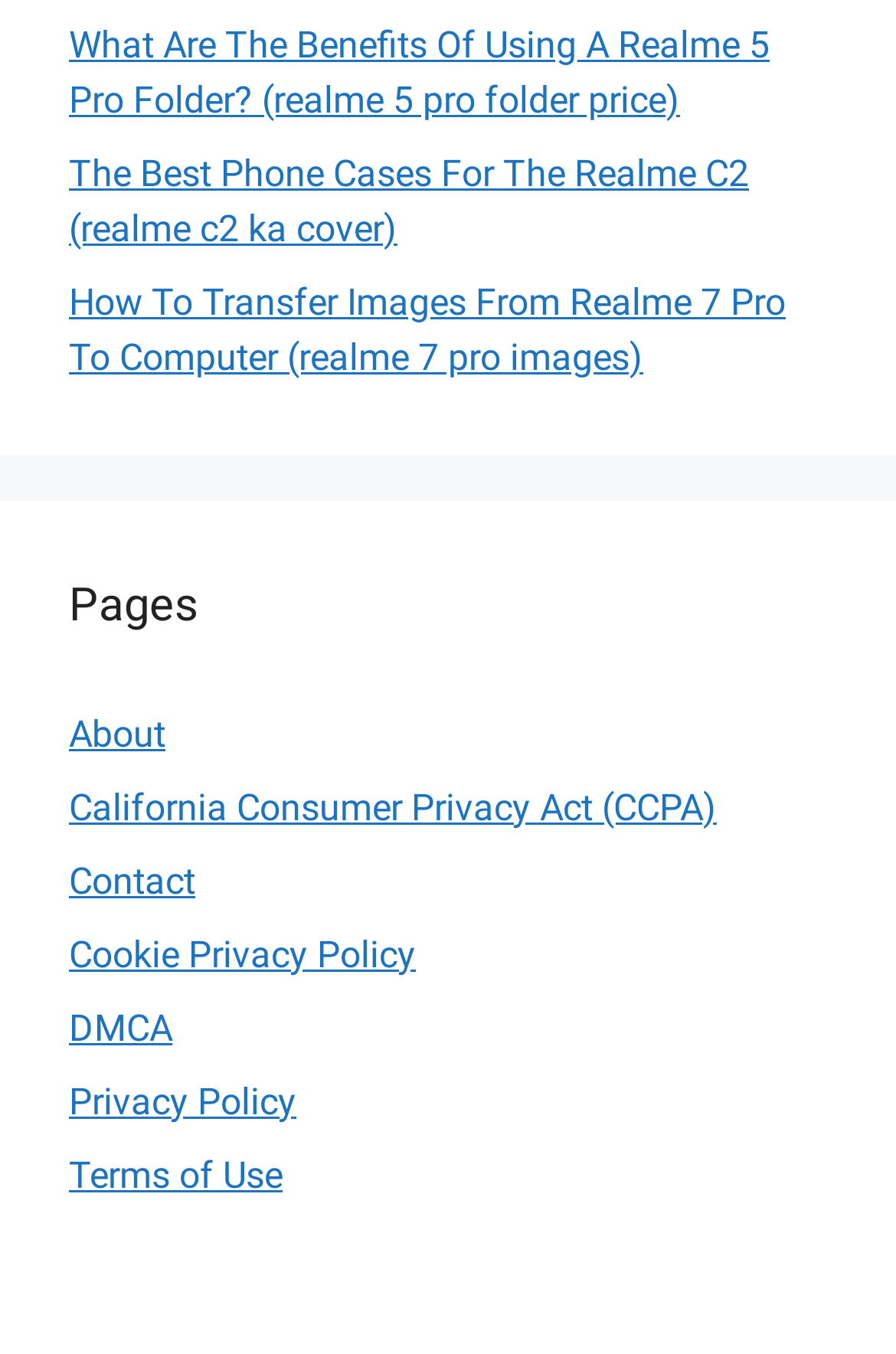Is the 'Contact' link above the 'Cookie Privacy Policy' link?
Provide an in-depth and detailed answer to the question.

The 'Contact' link is located at coordinates [0.077, 0.634, 0.218, 0.666] and the 'Cookie Privacy Policy' link is located at coordinates [0.077, 0.689, 0.464, 0.721]. Since the y1 coordinate of the 'Contact' link (0.634) is less than the y1 coordinate of the 'Cookie Privacy Policy' link (0.689), the 'Contact' link is above the 'Cookie Privacy Policy' link.